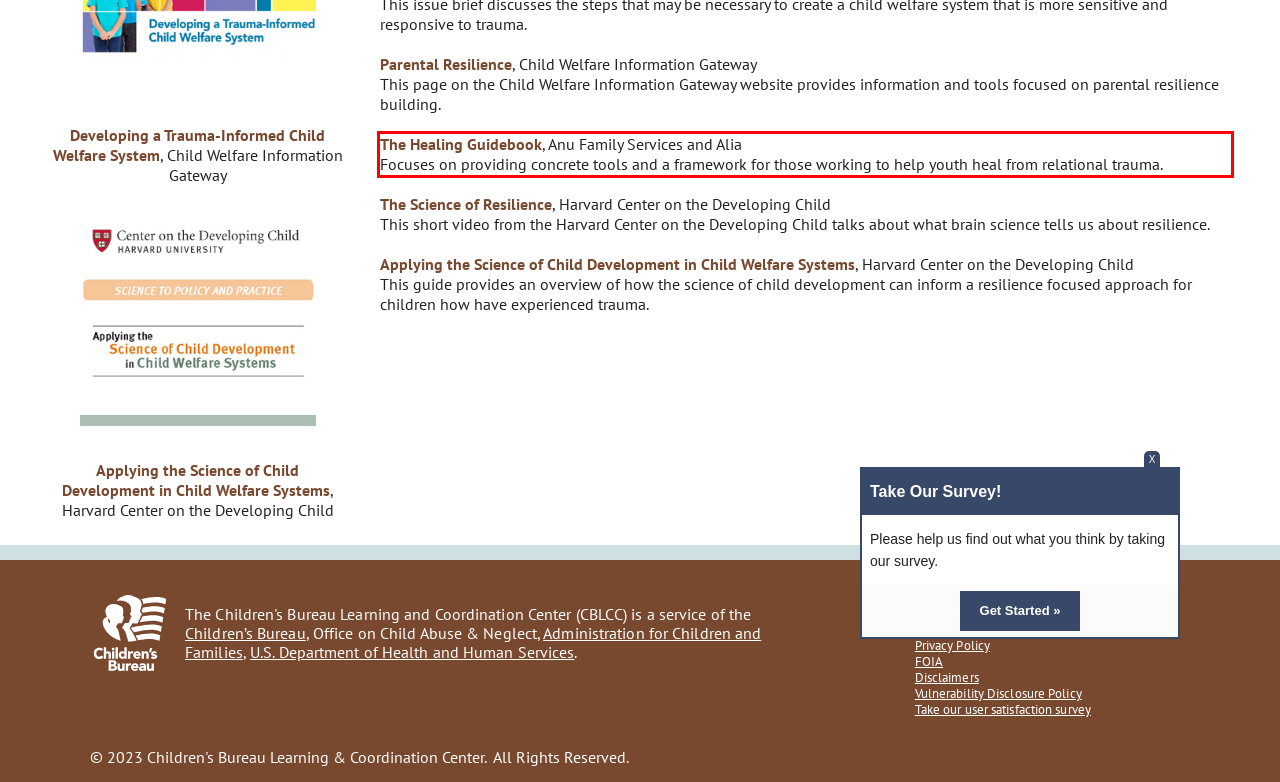Review the screenshot of the webpage and recognize the text inside the red rectangle bounding box. Provide the extracted text content.

The Healing Guidebook, Anu Family Services and Alia Focuses on providing concrete tools and a framework for those working to help youth heal from relational trauma.